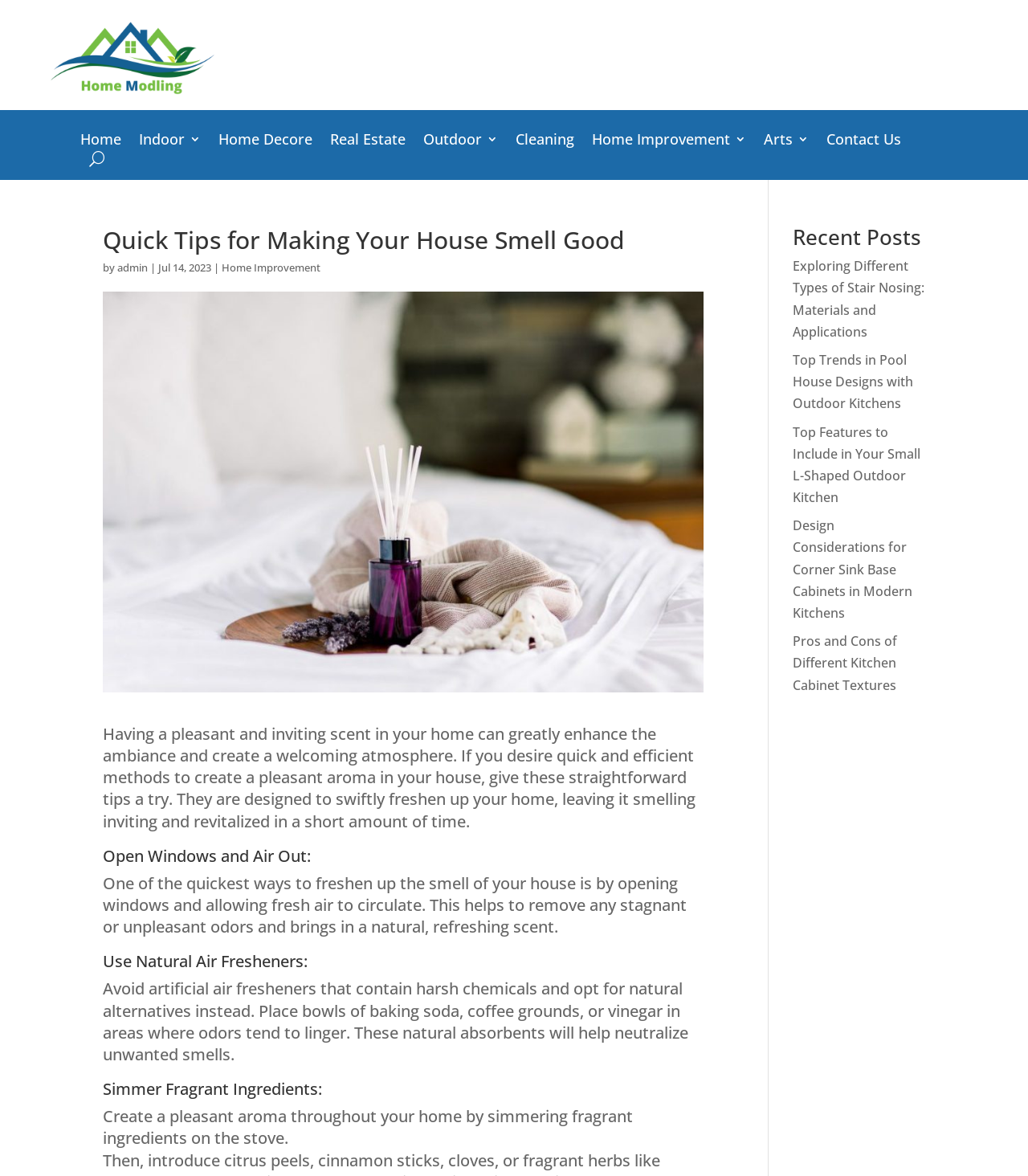What is the topic of the article?
Based on the visual, give a brief answer using one word or a short phrase.

Home Improvement